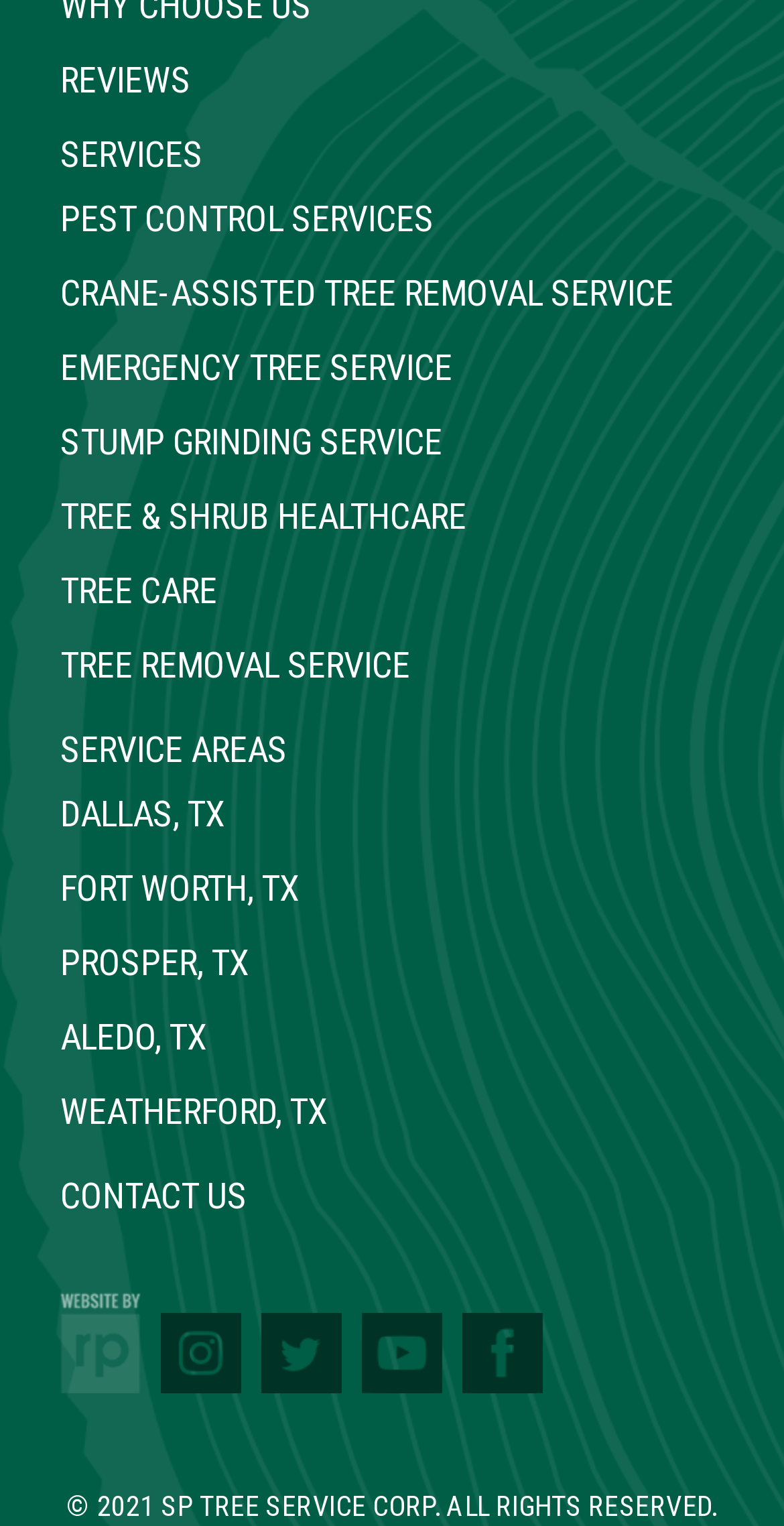Please give the bounding box coordinates of the area that should be clicked to fulfill the following instruction: "View PEST CONTROL SERVICES". The coordinates should be in the format of four float numbers from 0 to 1, i.e., [left, top, right, bottom].

[0.077, 0.125, 0.923, 0.161]